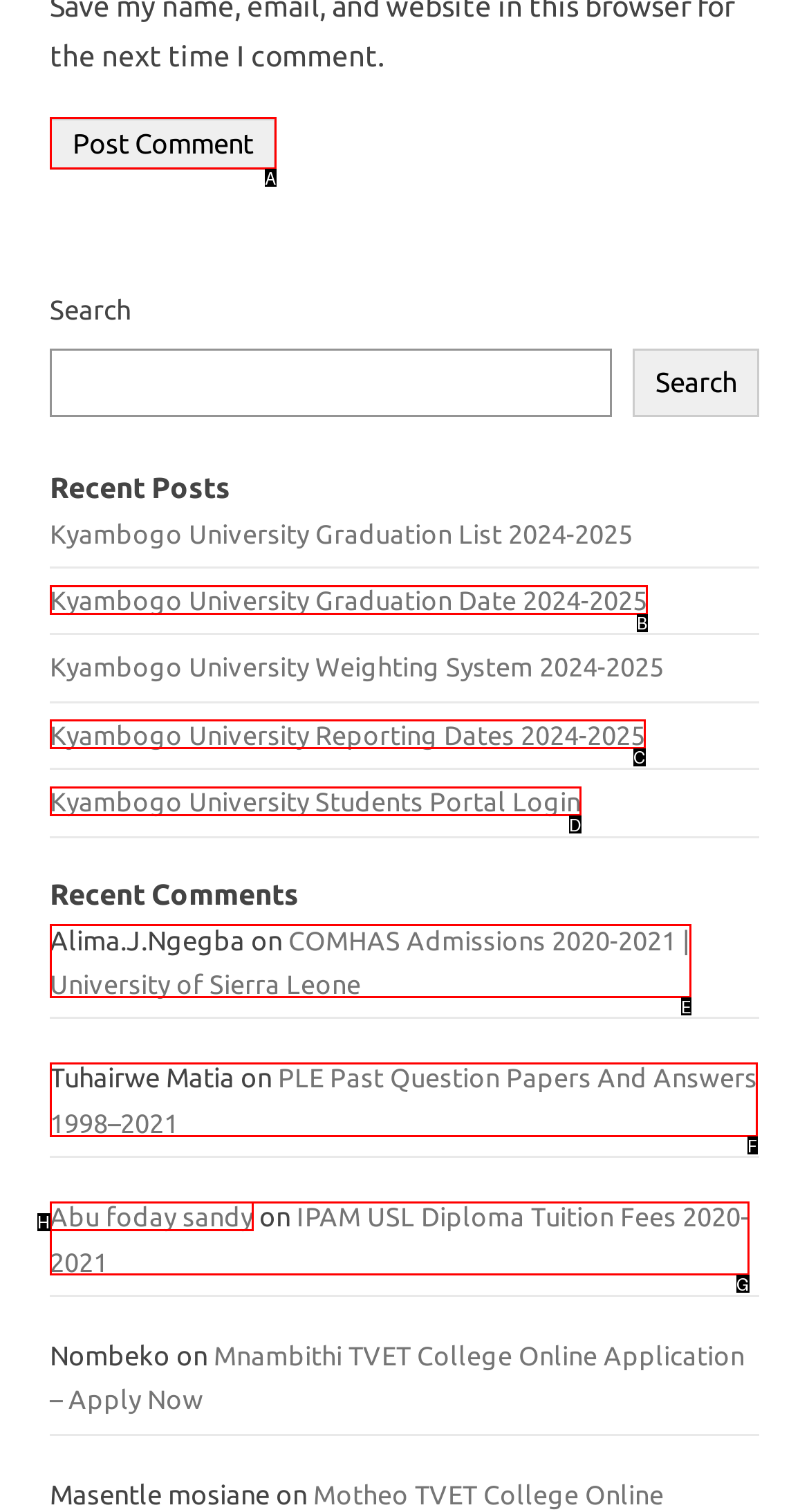Select the proper UI element to click in order to perform the following task: Expand Sunroom Contractor Areas Served. Indicate your choice with the letter of the appropriate option.

None